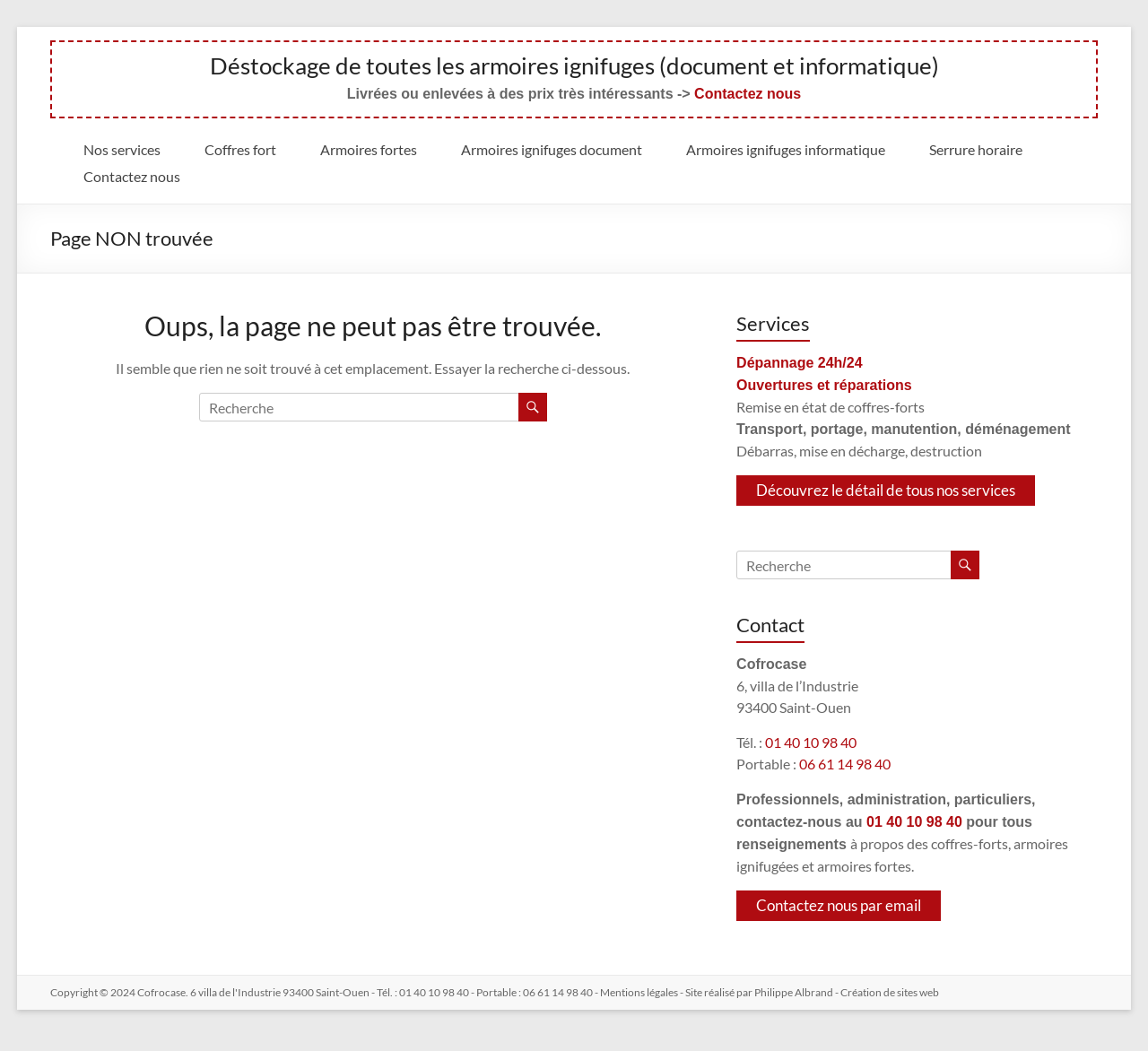With reference to the image, please provide a detailed answer to the following question: What is the phone number of the company?

I found the phone number of the company in the contact section of the webpage, where it is mentioned along with the address and other contact information.